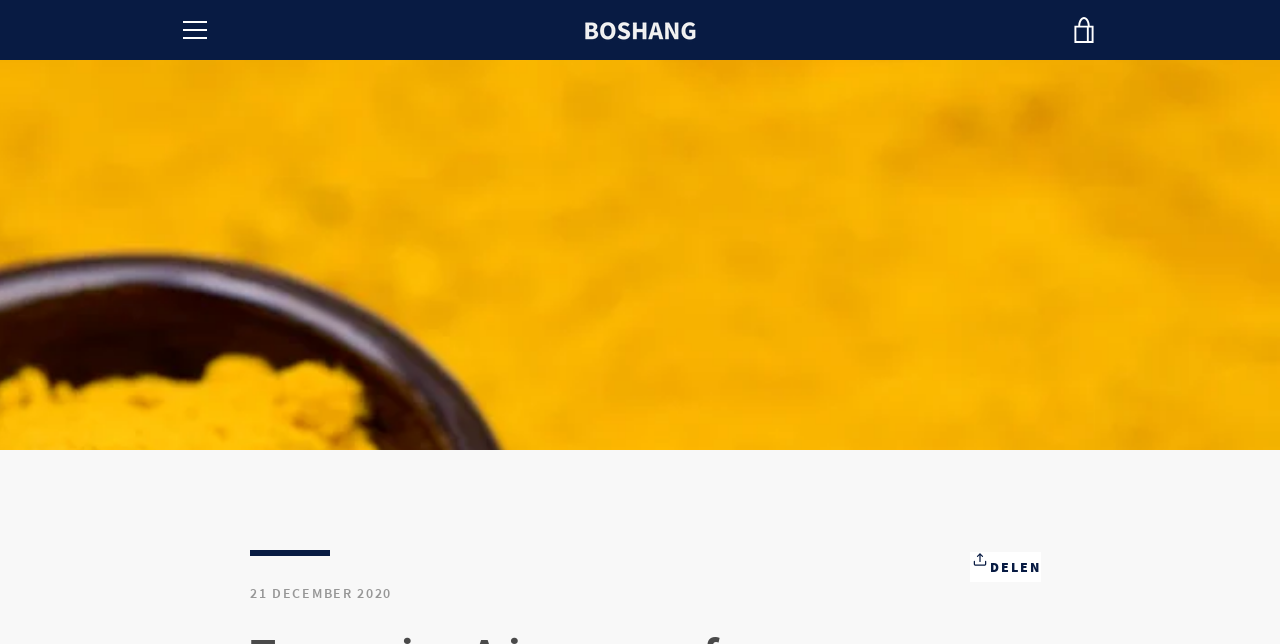Answer succinctly with a single word or phrase:
What is the text on the link at the top right of the webpage?

WINKELWAGEN BEKIJKEN